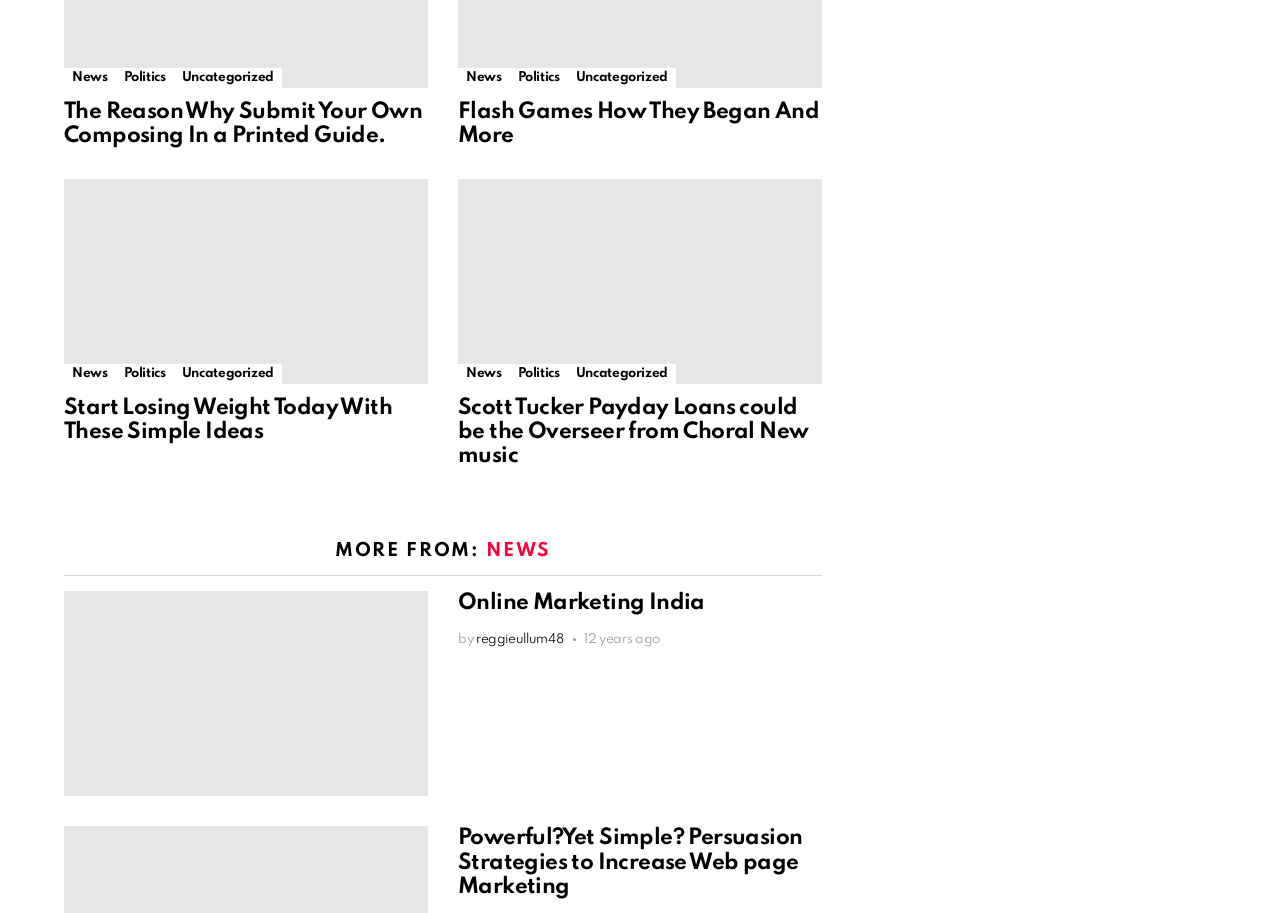Please identify the coordinates of the bounding box that should be clicked to fulfill this instruction: "Read Powerful?Yet Simple? Persuasion Strategies to Increase Web page Marketing".

[0.358, 0.906, 0.627, 0.983]